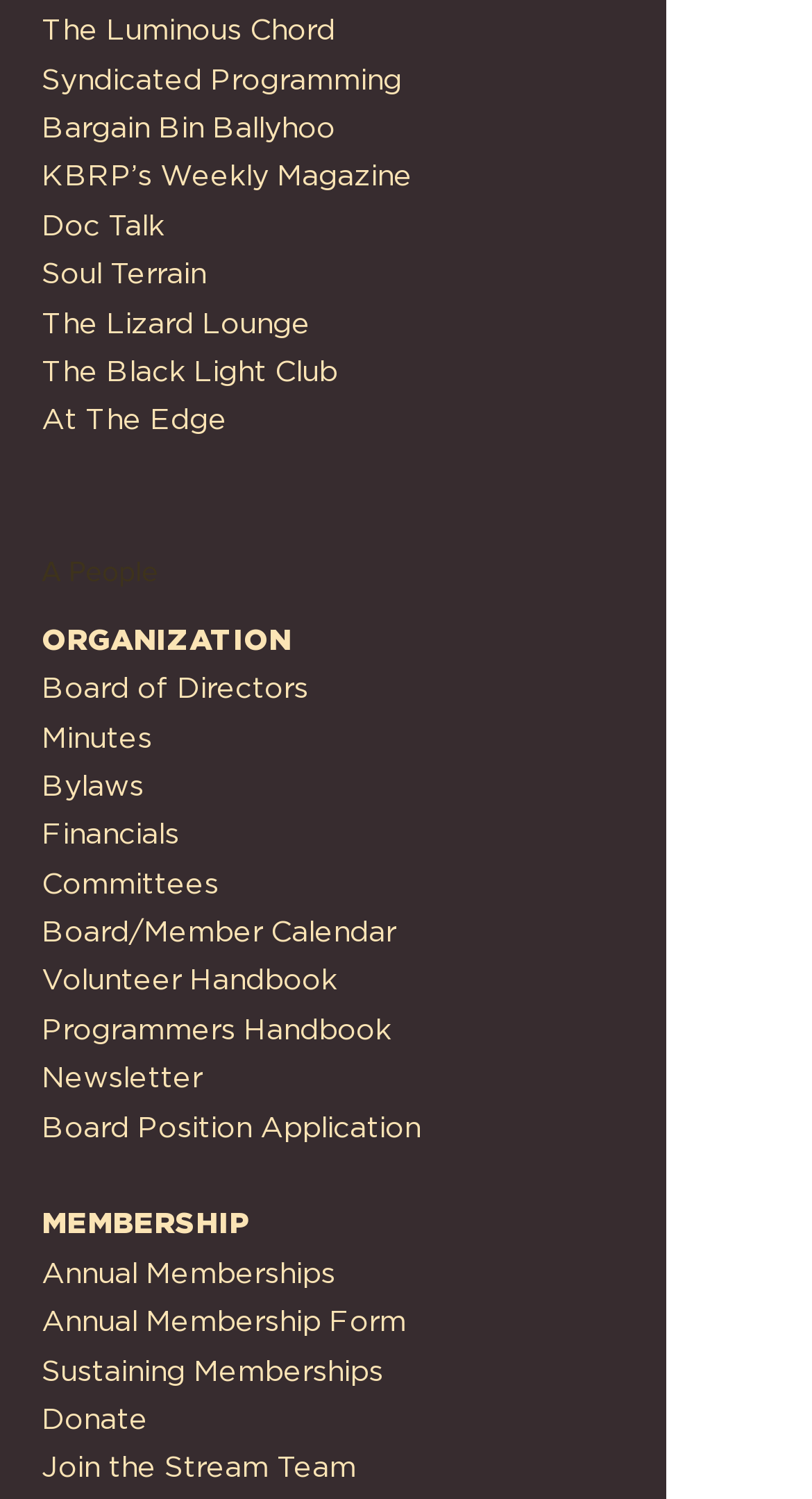Locate the bounding box coordinates of the element's region that should be clicked to carry out the following instruction: "learn about Annual Memberships". The coordinates need to be four float numbers between 0 and 1, i.e., [left, top, right, bottom].

[0.051, 0.838, 0.413, 0.86]